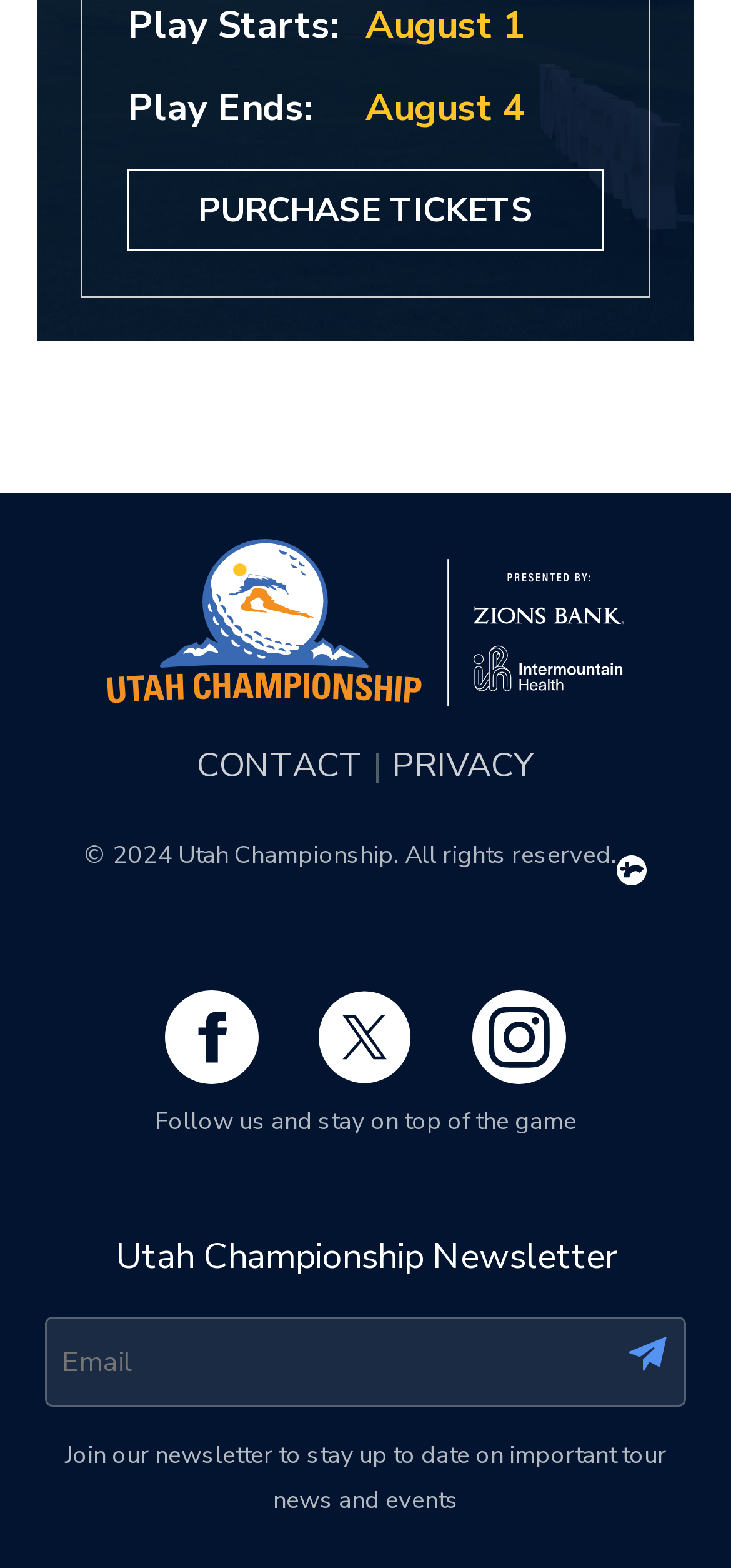Find the bounding box of the UI element described as: "Search". The bounding box coordinates should be given as four float values between 0 and 1, i.e., [left, top, right, bottom].

None